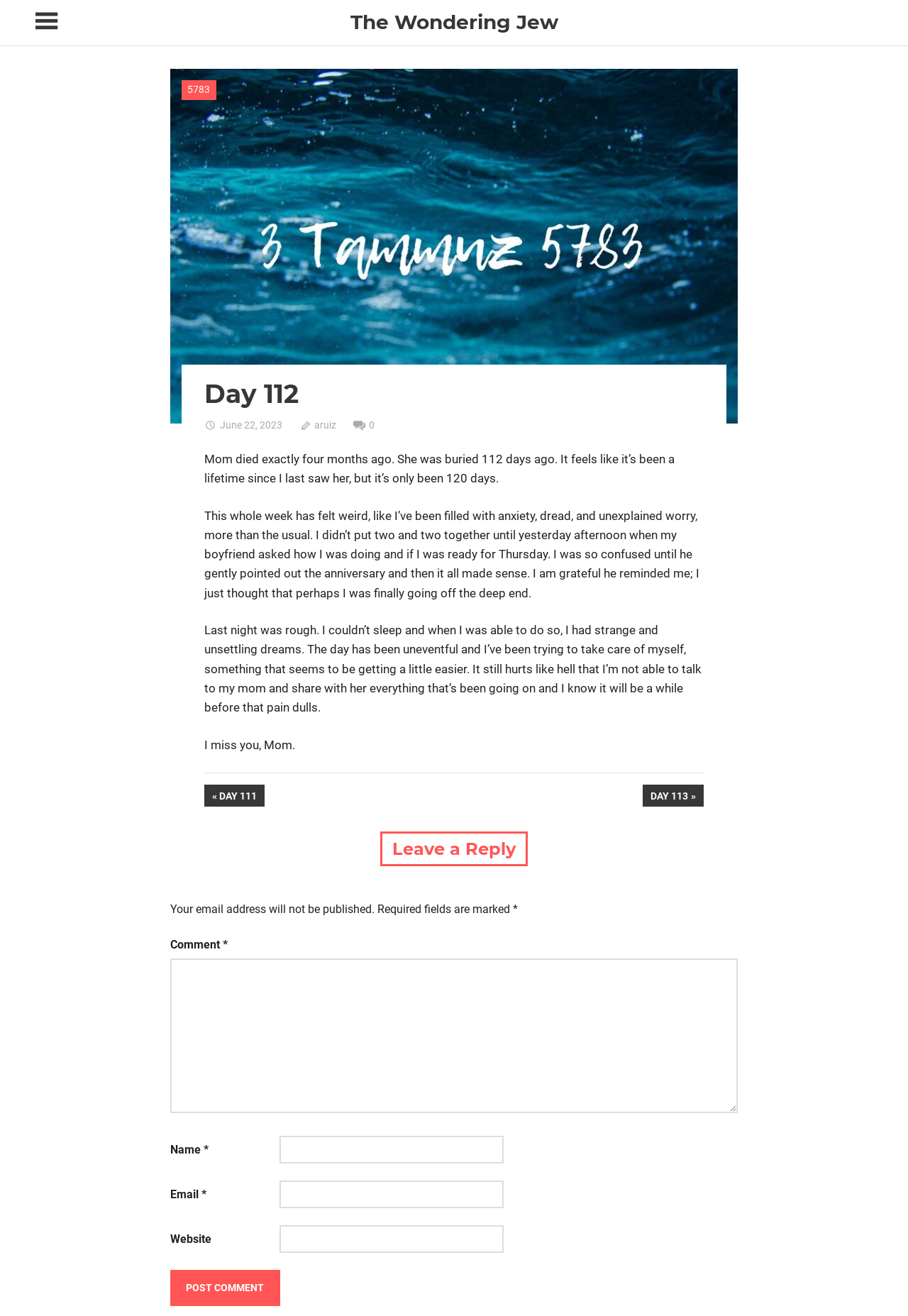Using the information from the screenshot, answer the following question thoroughly:
What is the title of the post?

I found the title of the post by looking at the heading element with the text 'Day 112' which is a child of the HeaderAsNonLandmark element.